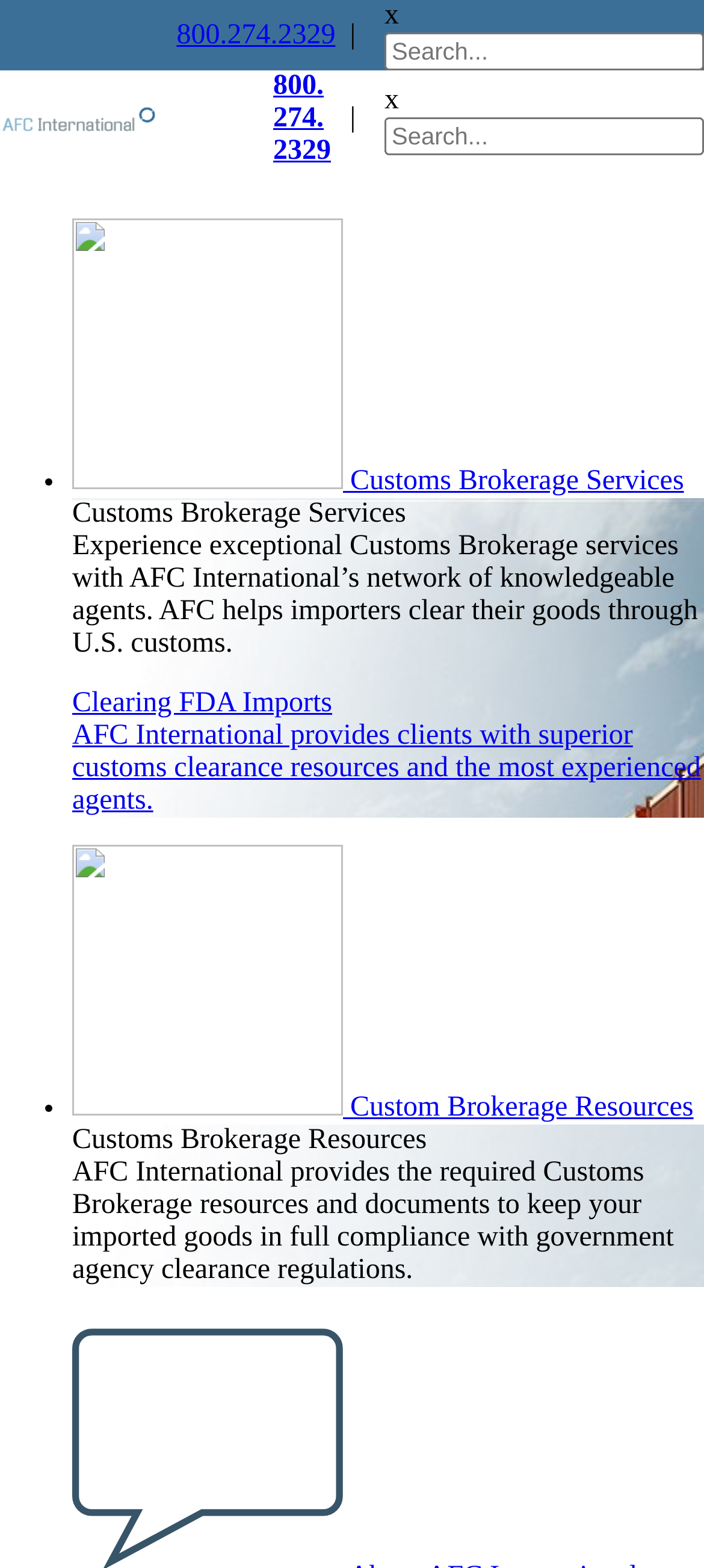Identify the bounding box coordinates for the region of the element that should be clicked to carry out the instruction: "visit the homepage". The bounding box coordinates should be four float numbers between 0 and 1, i.e., [left, top, right, bottom].

[0.0, 0.066, 0.224, 0.086]